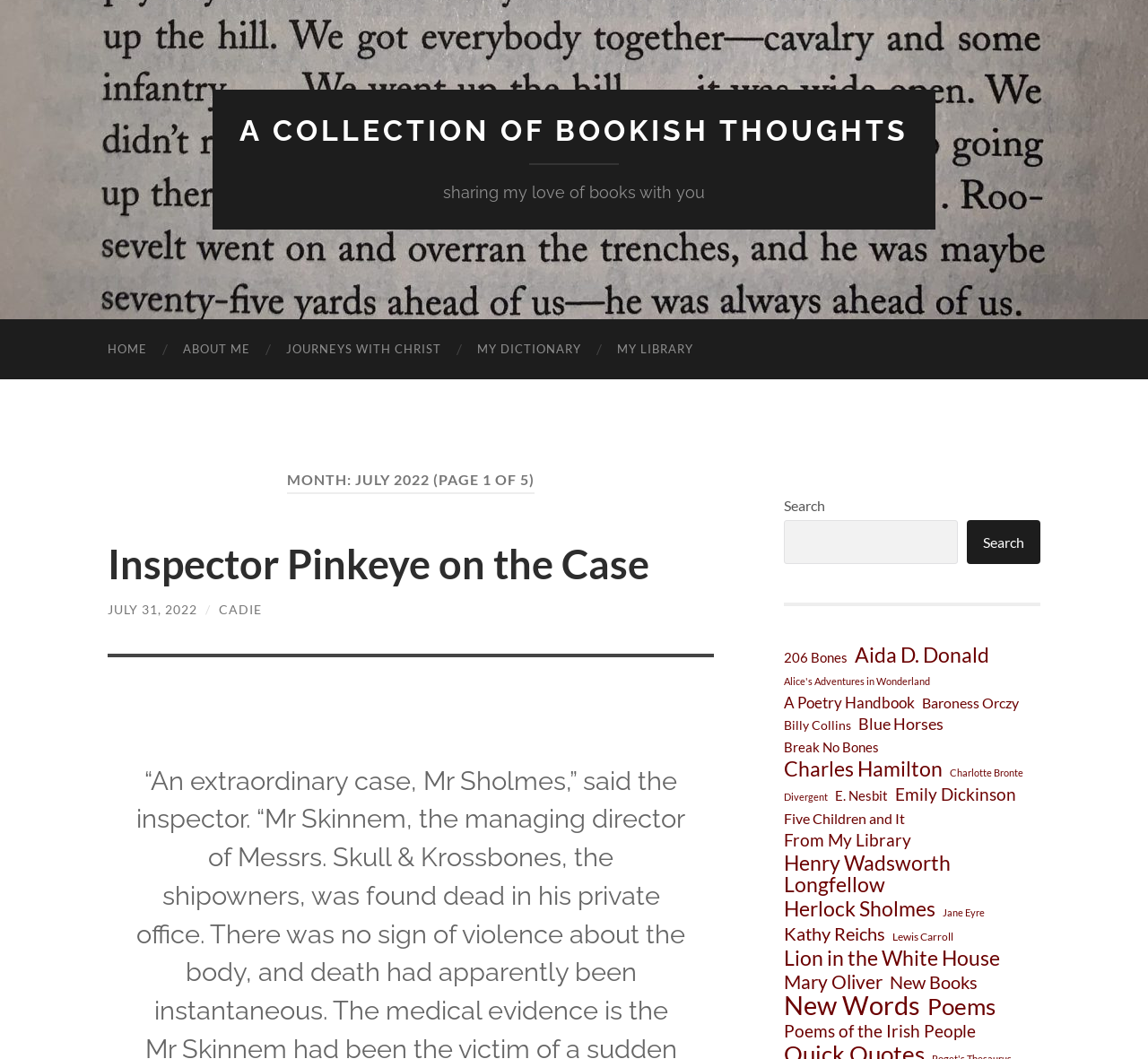Please provide a one-word or phrase answer to the question: 
What is the category of the link 'Inspector Pinkeye on the Case'?

MONTH: JULY 2022